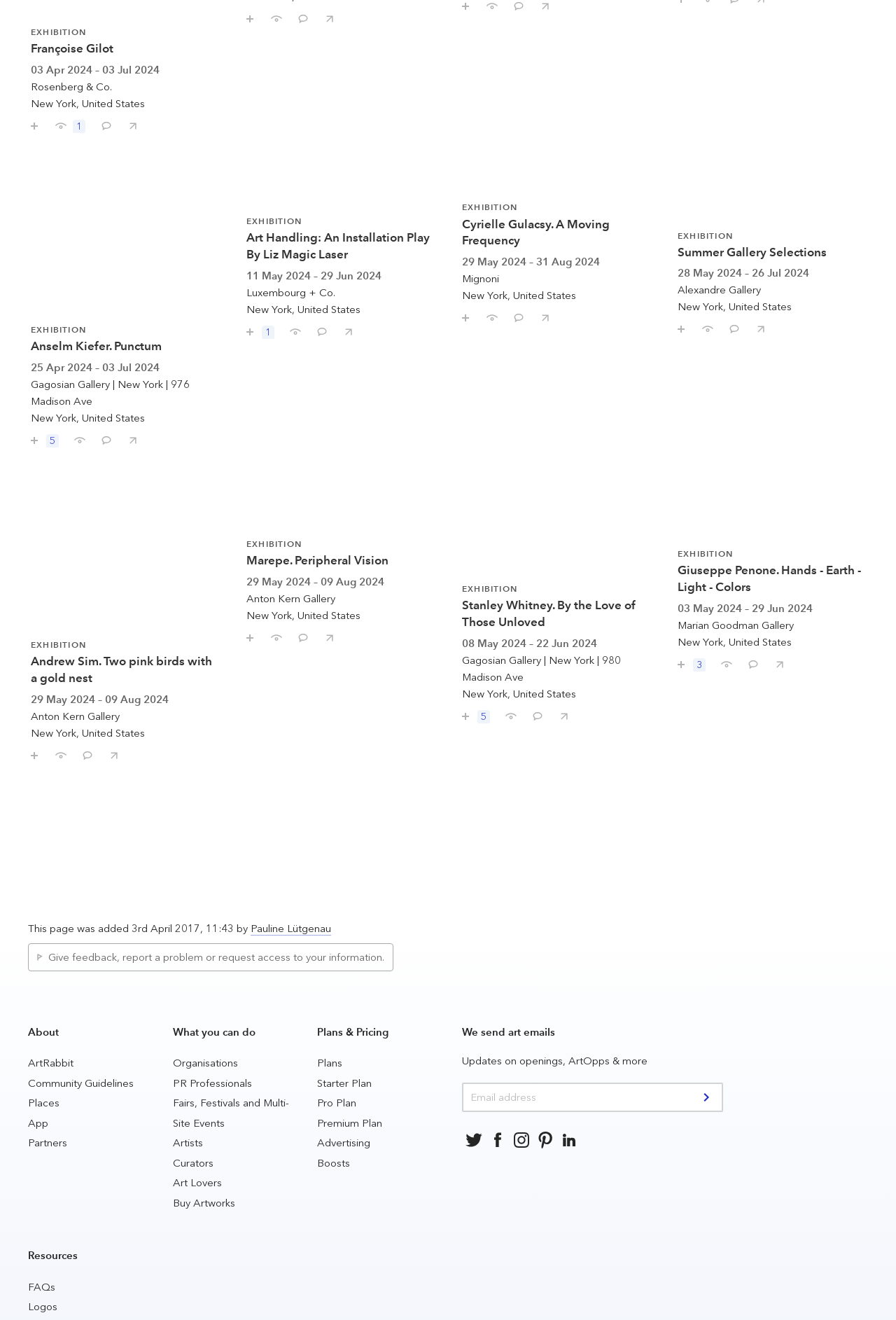Please provide a brief answer to the following inquiry using a single word or phrase:
How many buttons are there to save an exhibition?

6